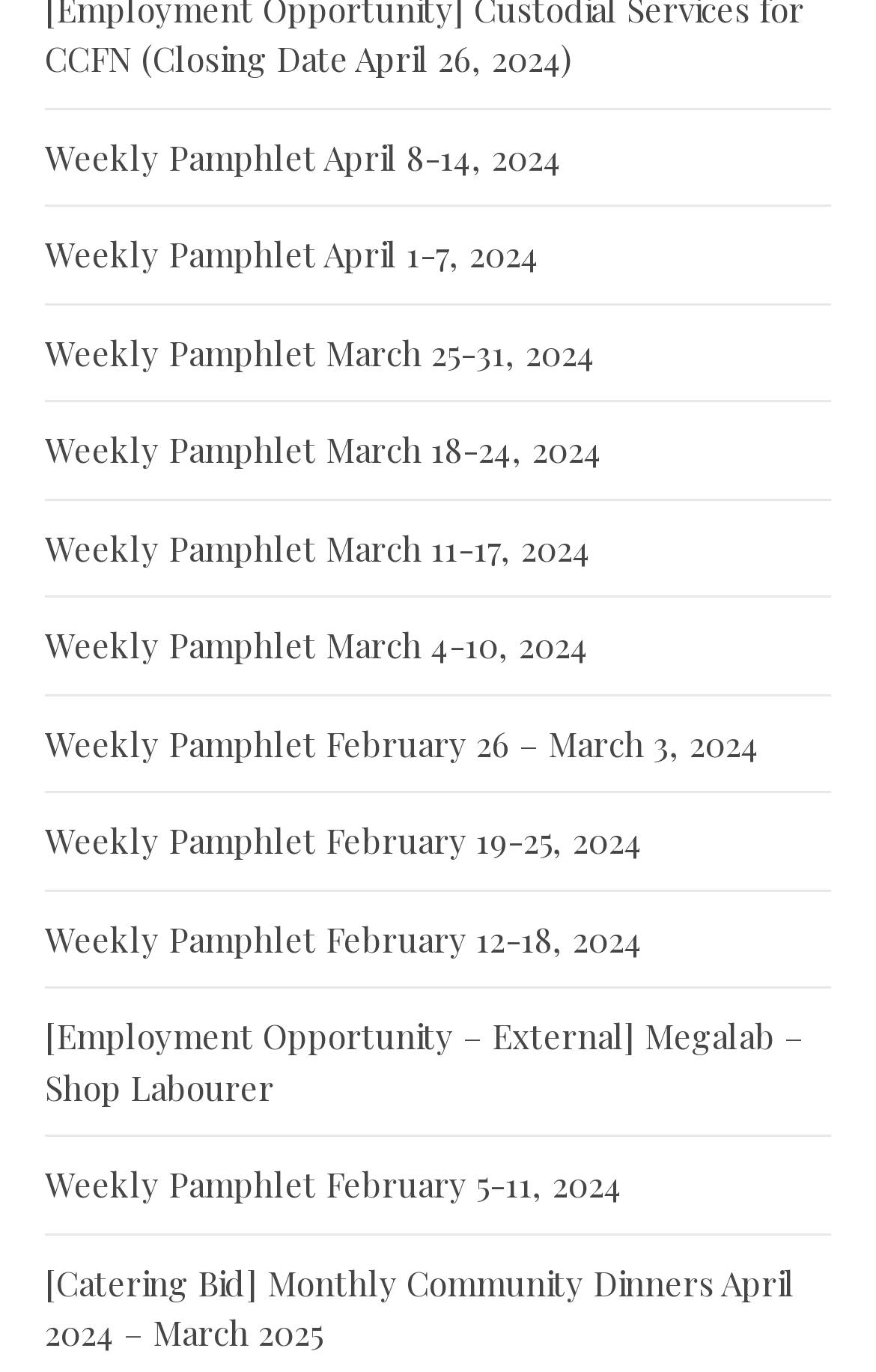What is the topic of the last listed item?
Based on the image, respond with a single word or phrase.

Catering Bid